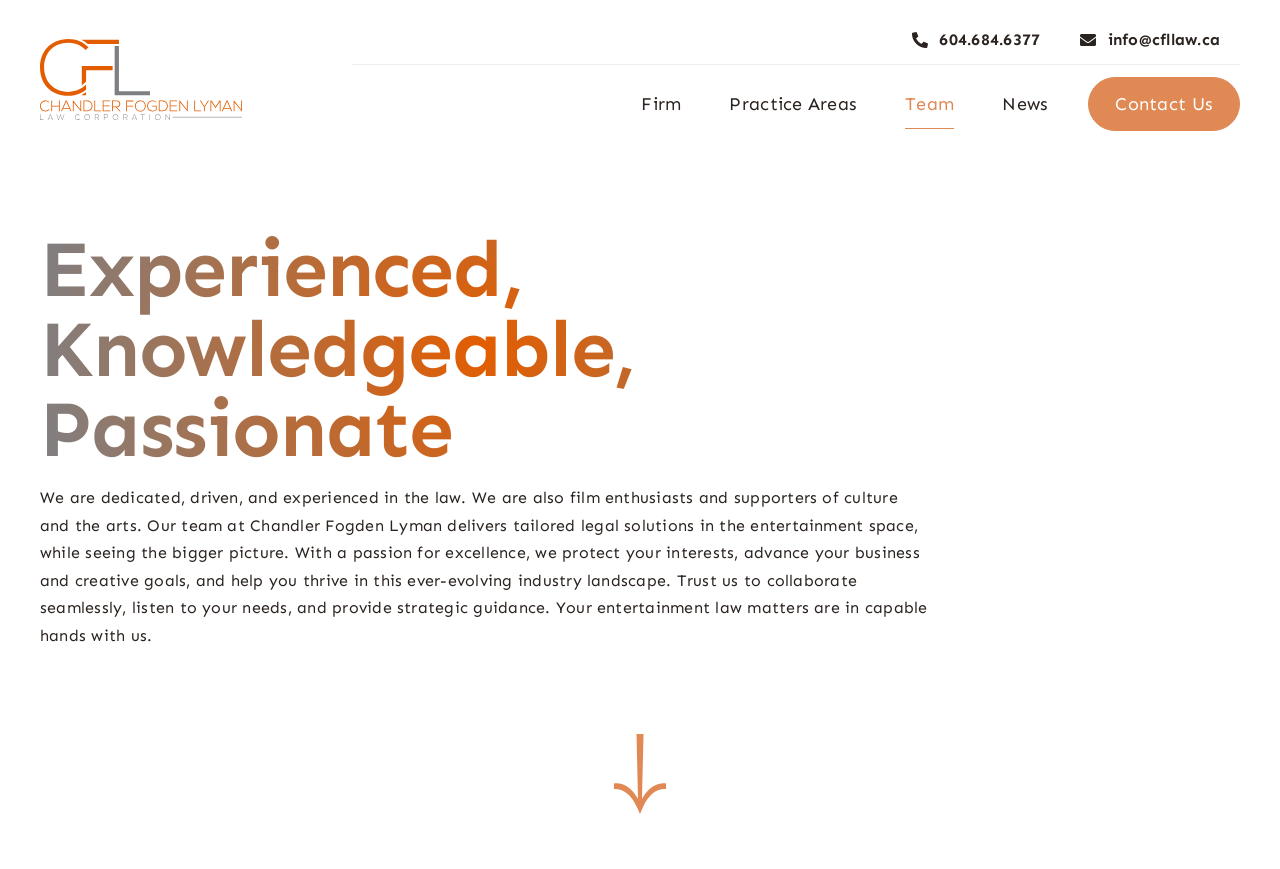Reply to the question with a brief word or phrase: What is the email address of the law firm?

info@cfllaw.ca